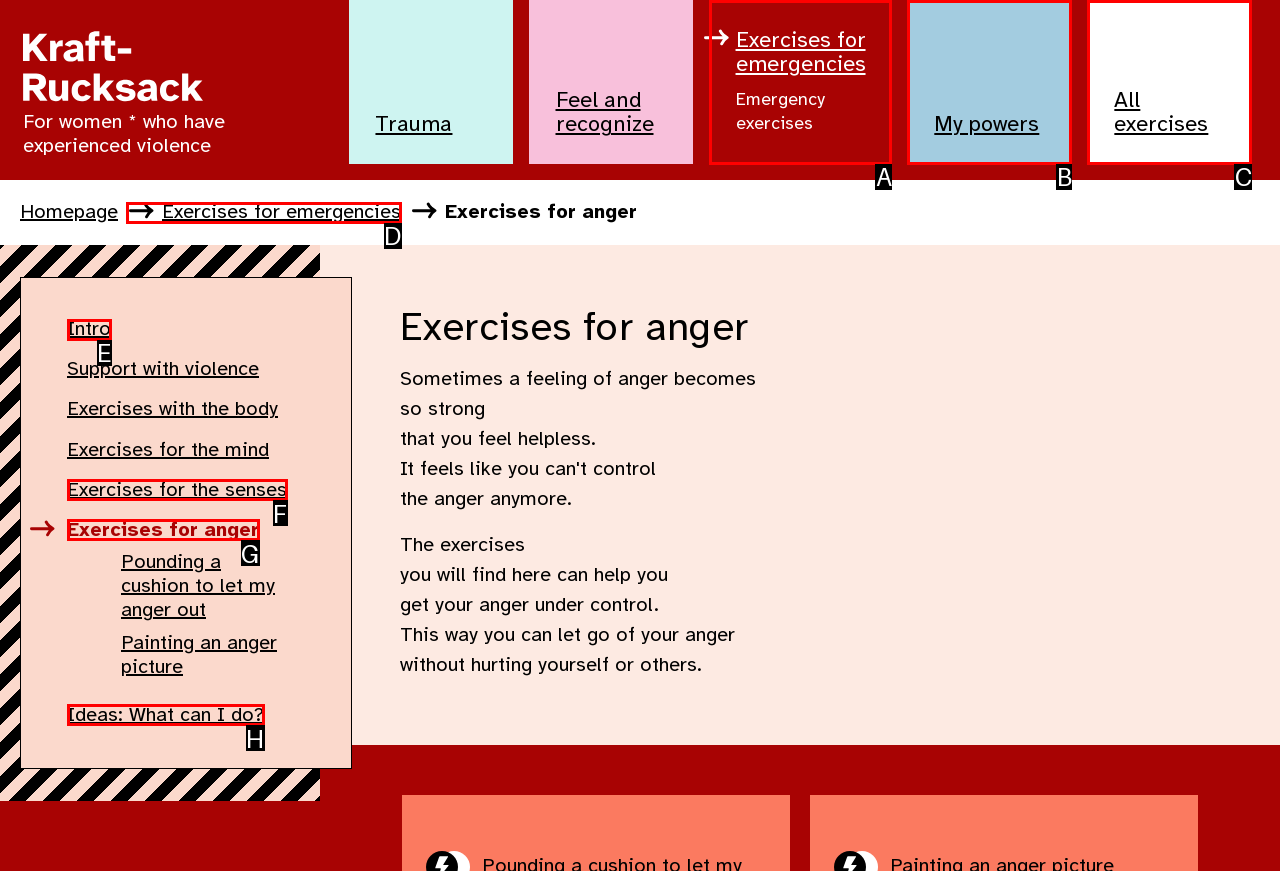Choose the UI element that best aligns with the description: Intro
Respond with the letter of the chosen option directly.

E